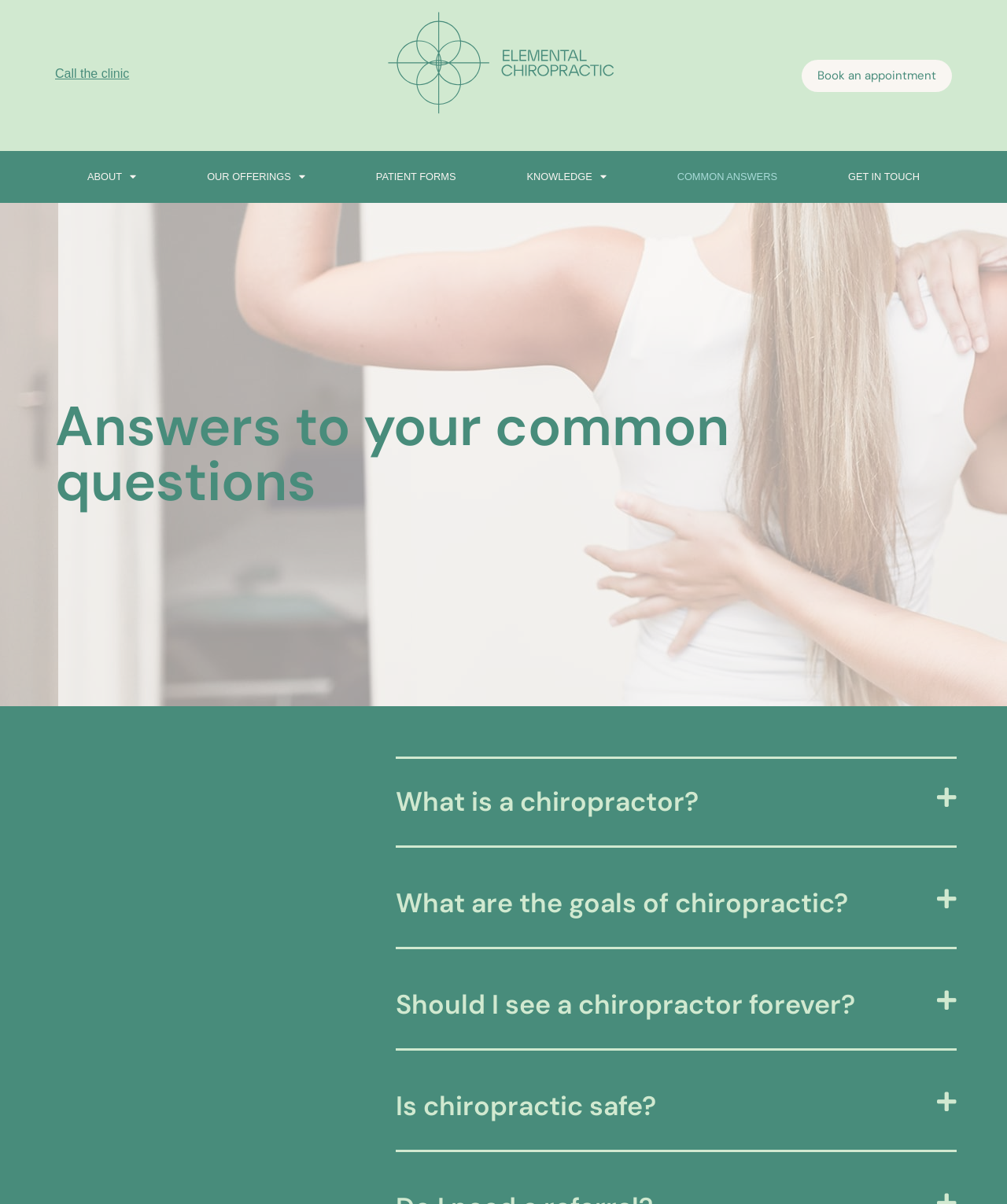What is the purpose of the 'Book an appointment' link?
Please give a detailed and elaborate explanation in response to the question.

I inferred the purpose of the 'Book an appointment' link by its text and location on the webpage, which suggests that it allows users to schedule an appointment with the chiropractic clinic.